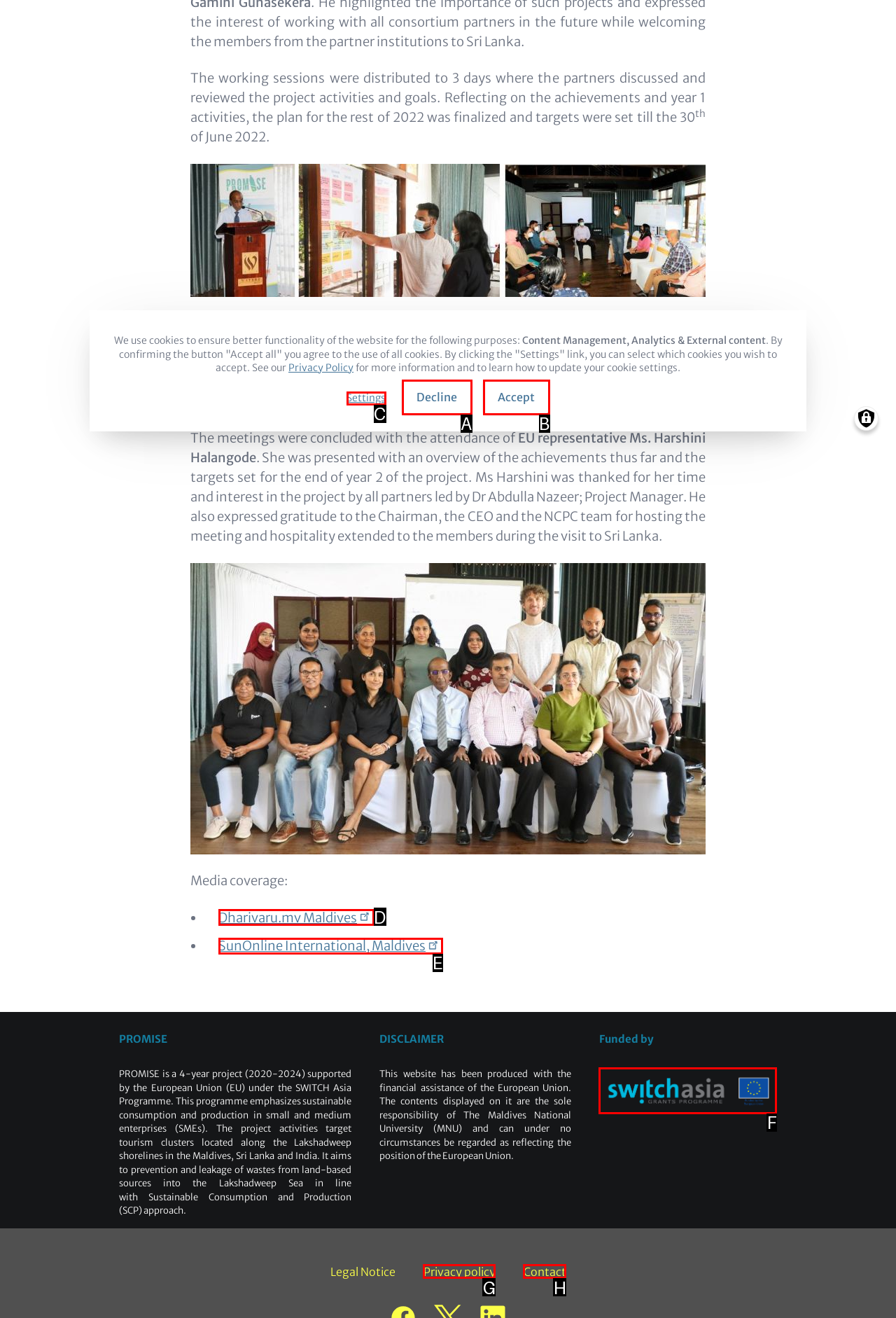Given the description: Settings, select the HTML element that best matches it. Reply with the letter of your chosen option.

C